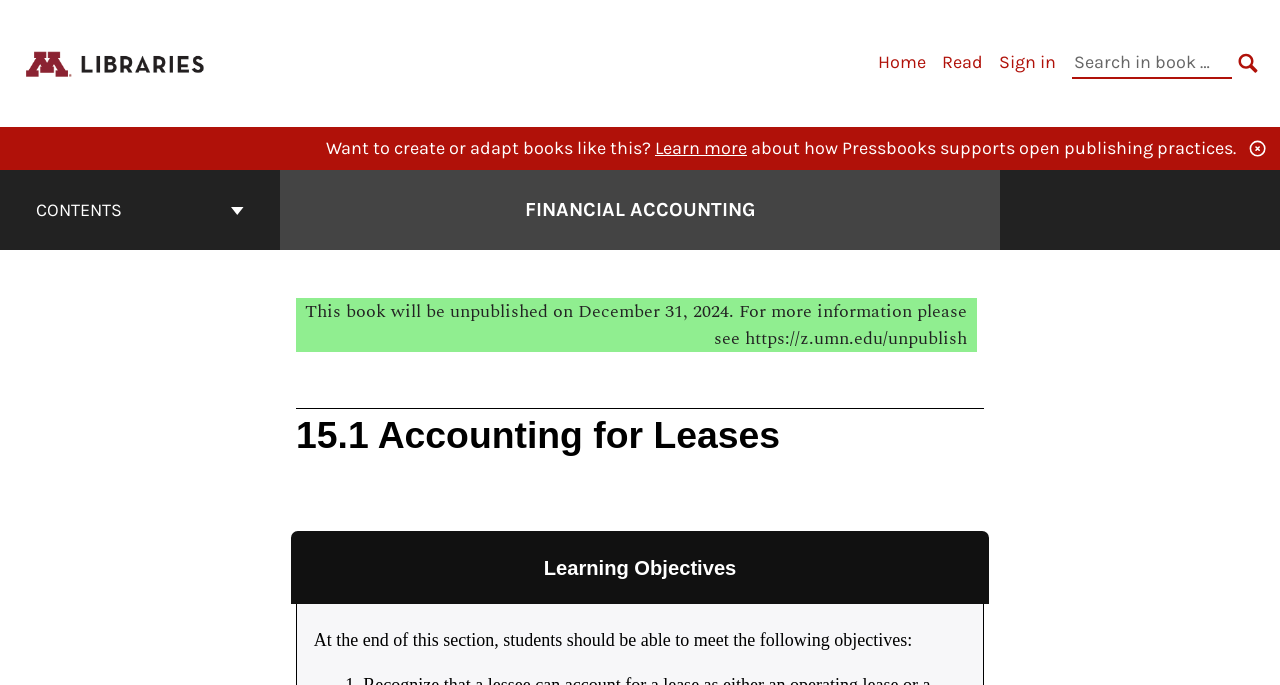What can students do at the end of this section?
Using the image, provide a concise answer in one word or a short phrase.

Meet learning objectives